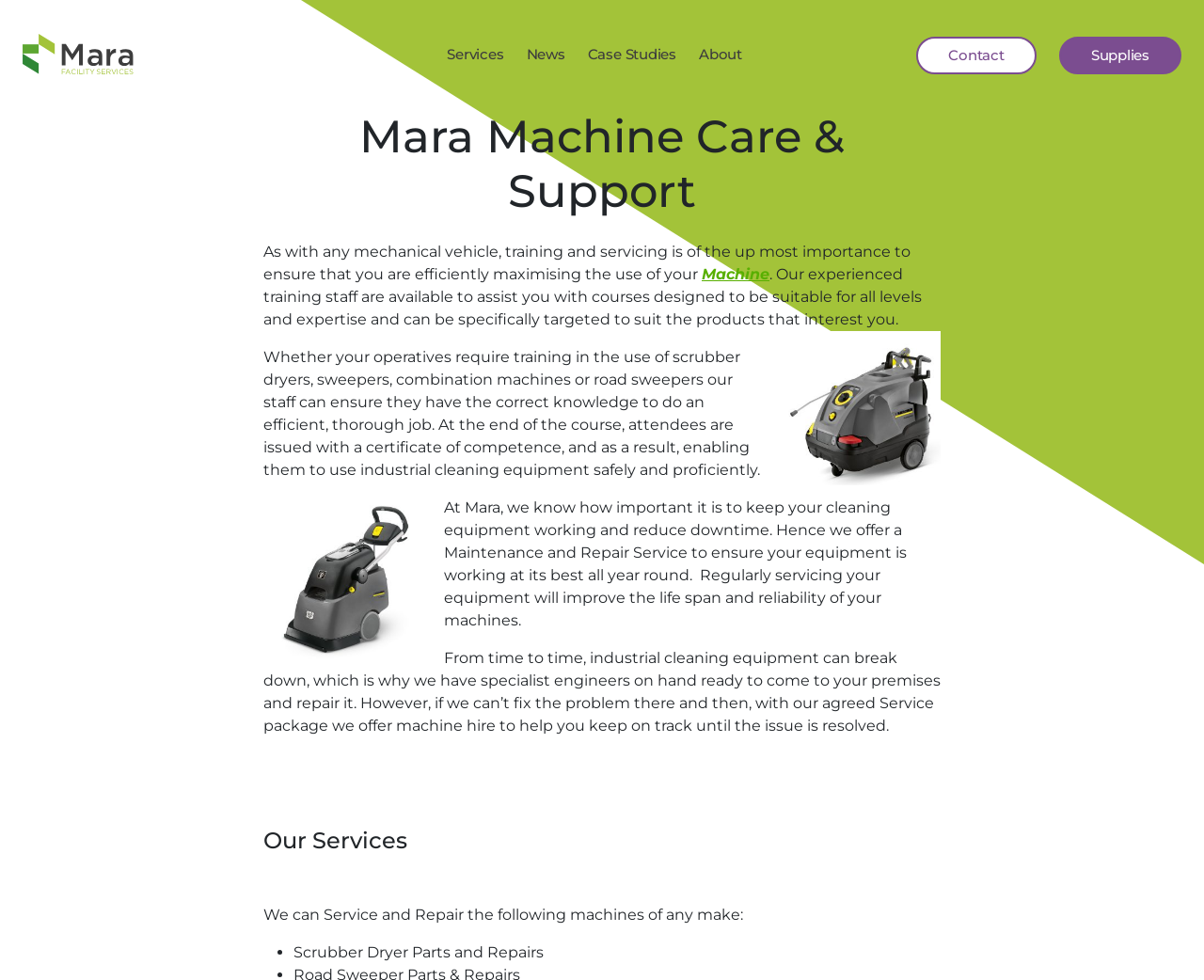Determine the main heading text of the webpage.

Mara Machine Care & Support